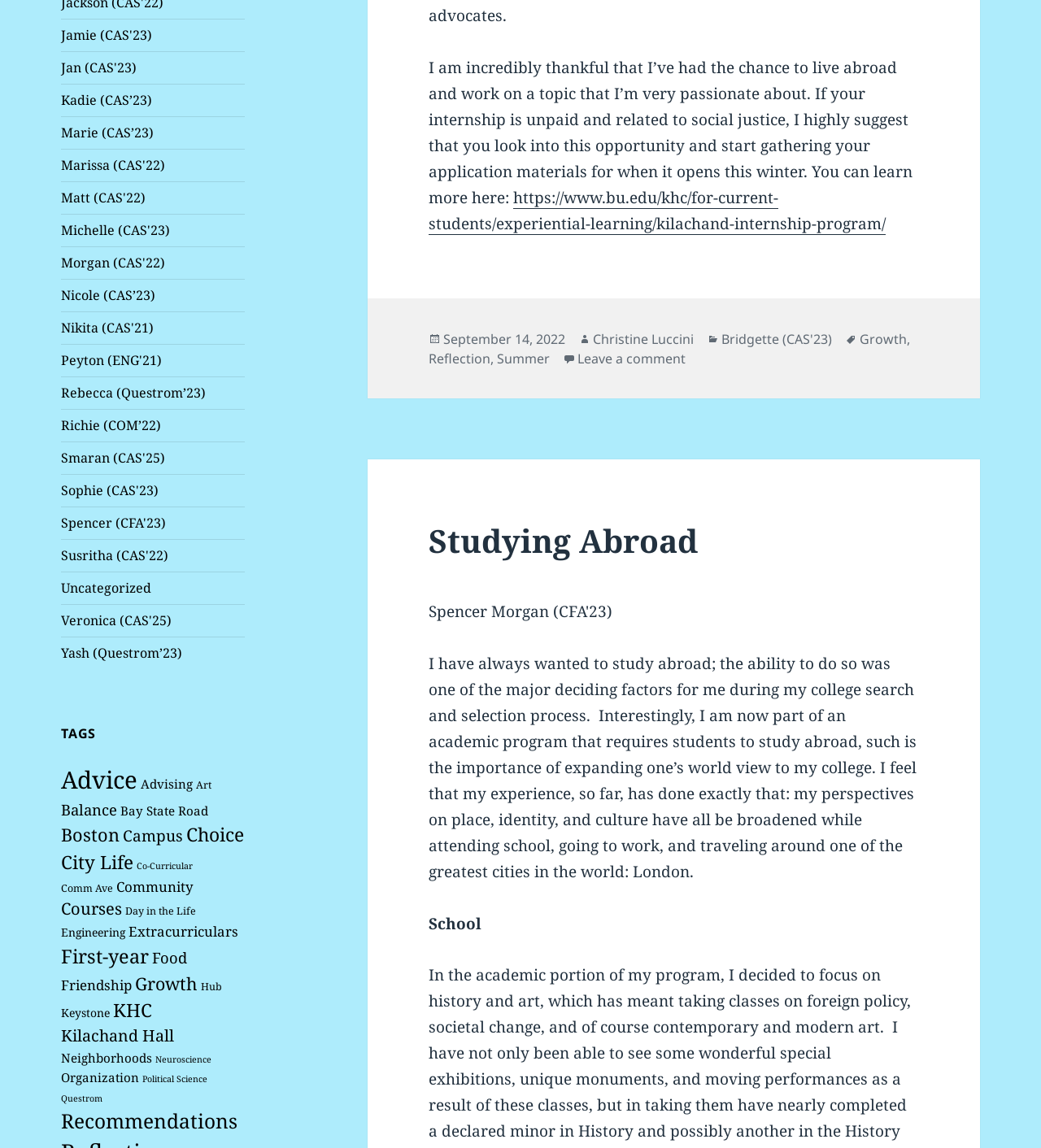Respond with a single word or phrase to the following question:
What is the author of this blog post?

Christine Luccini